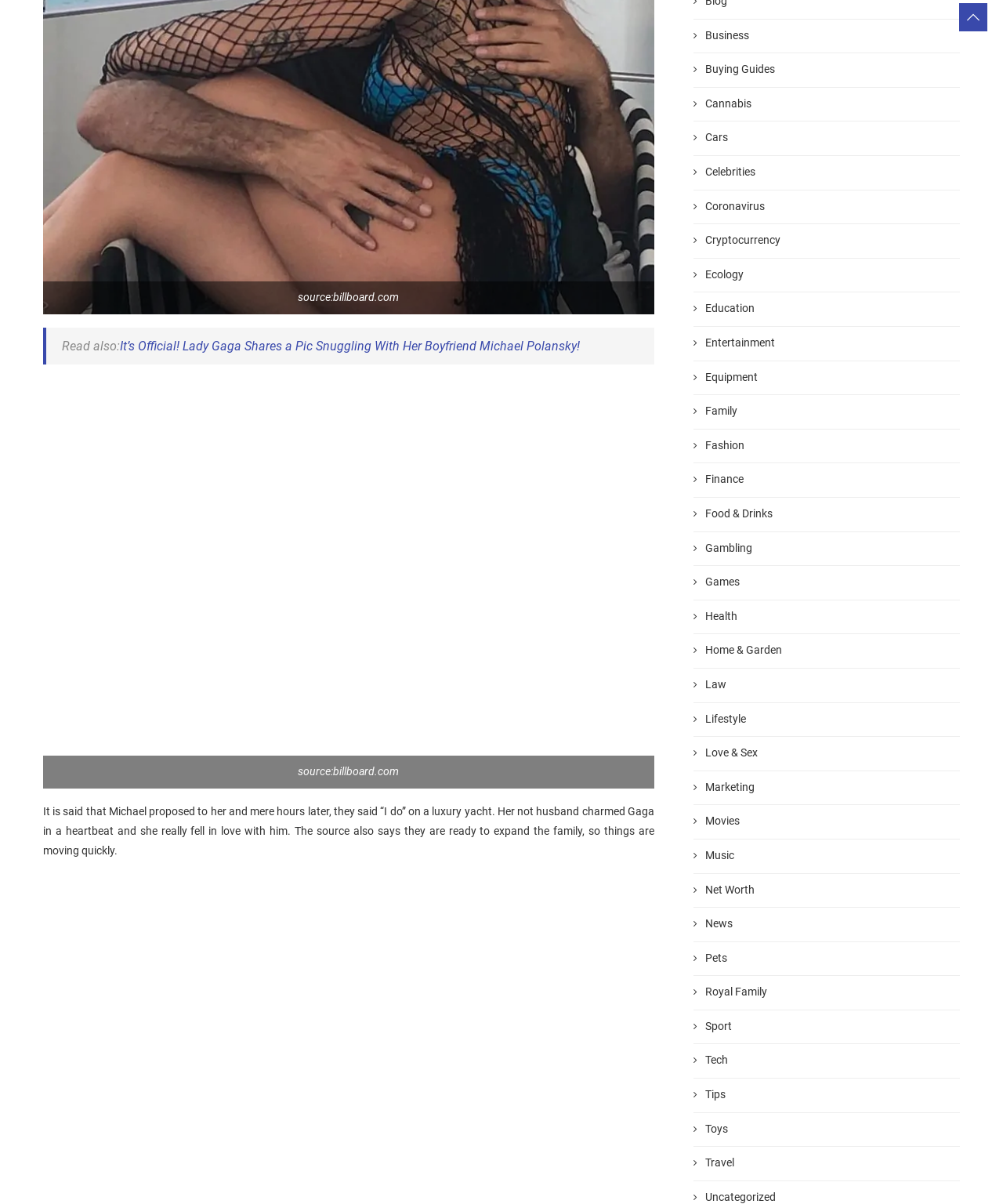Look at the image and give a detailed response to the following question: What is the activity that Lady Gaga and her boyfriend are ready to do?

The answer can be found in the StaticText element with the text 'The source also says they are ready to expand the family, so things are moving quickly.' which is a child element of the Root Element.